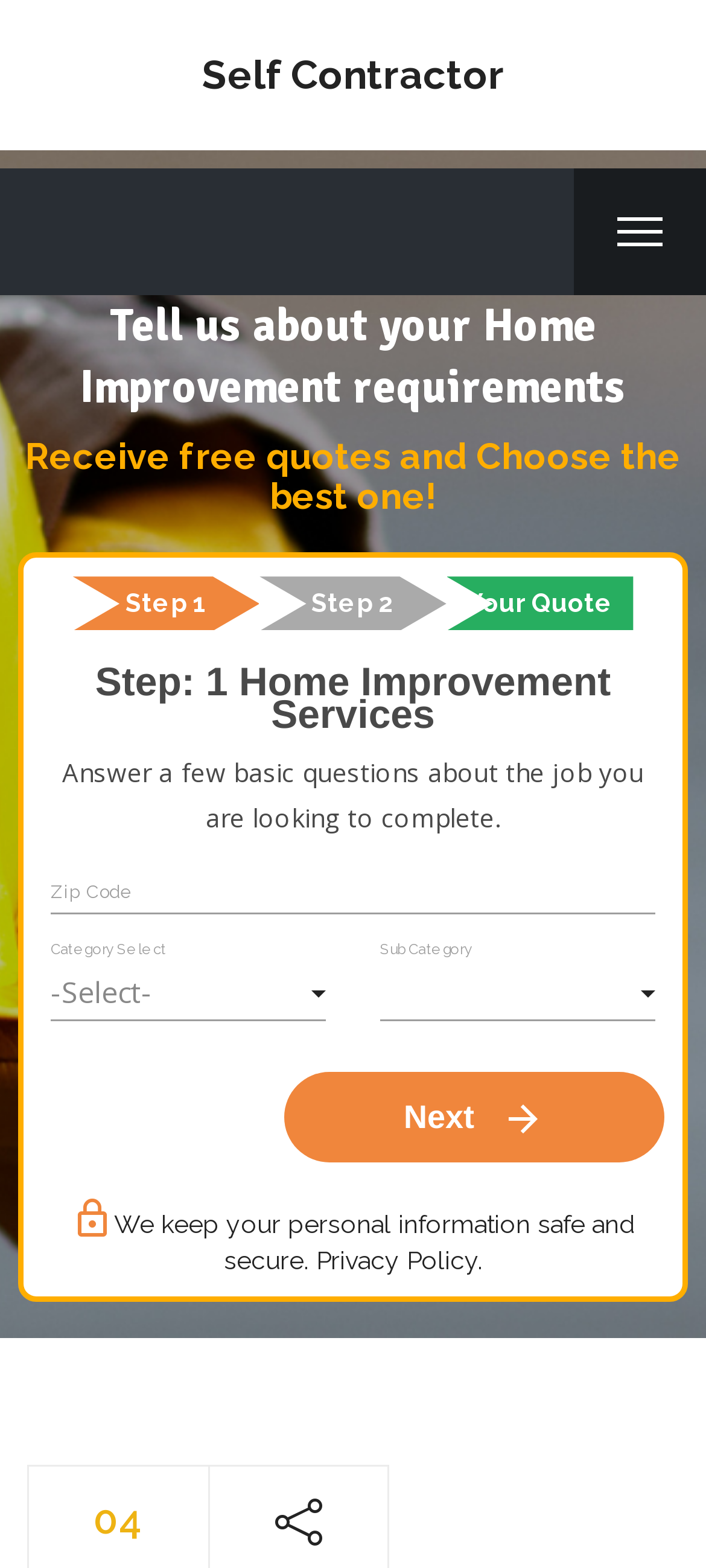What is the purpose of the 'Zip Code' textbox?
Give a one-word or short phrase answer based on the image.

Enter location